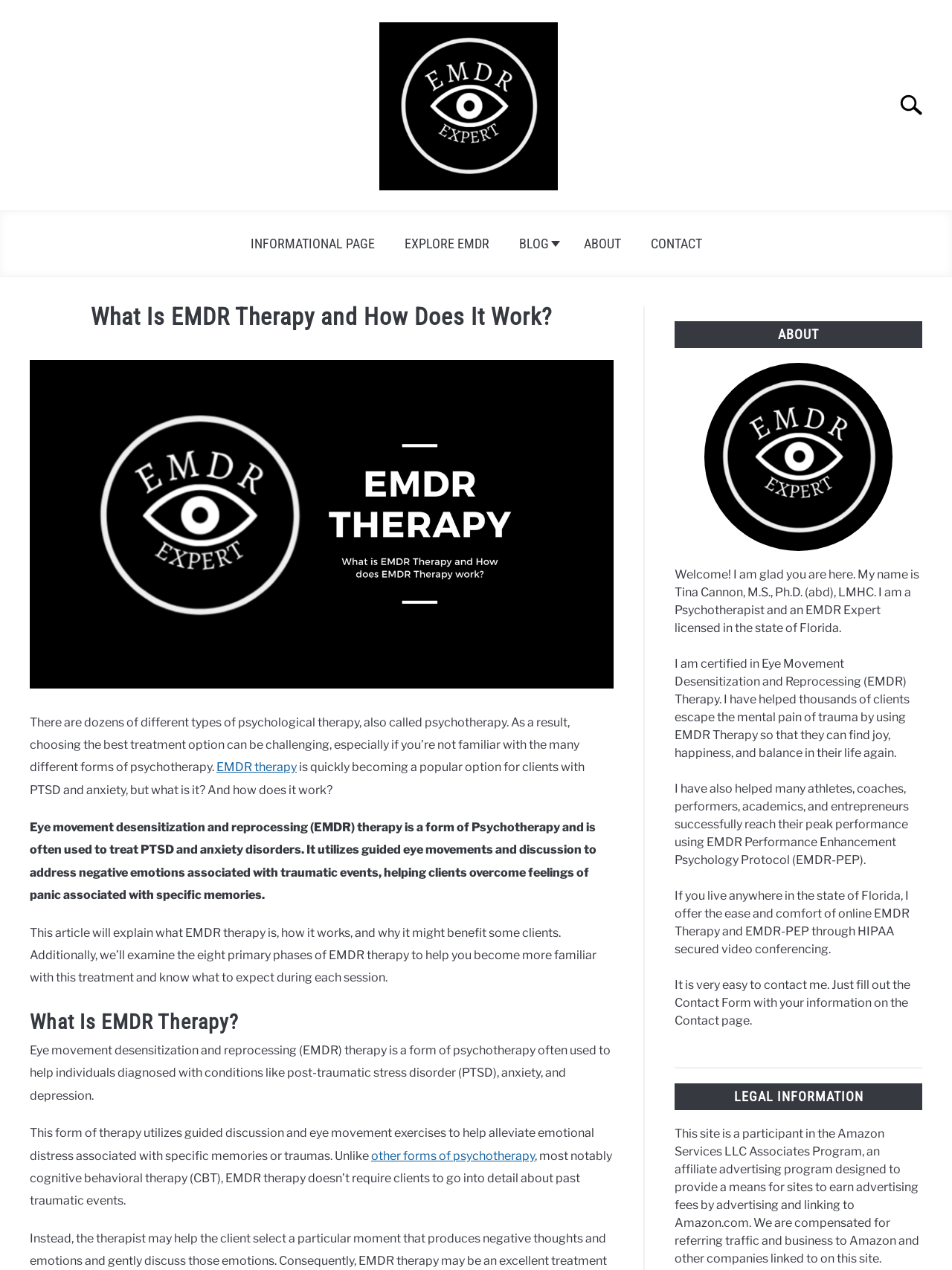By analyzing the image, answer the following question with a detailed response: What is the name of the author of this article?

I found the answer by looking at the header section of the webpage, where it says 'Written by Tina Cannon, LMHC'. This indicates that Tina Cannon, LMHC is the author of the article.